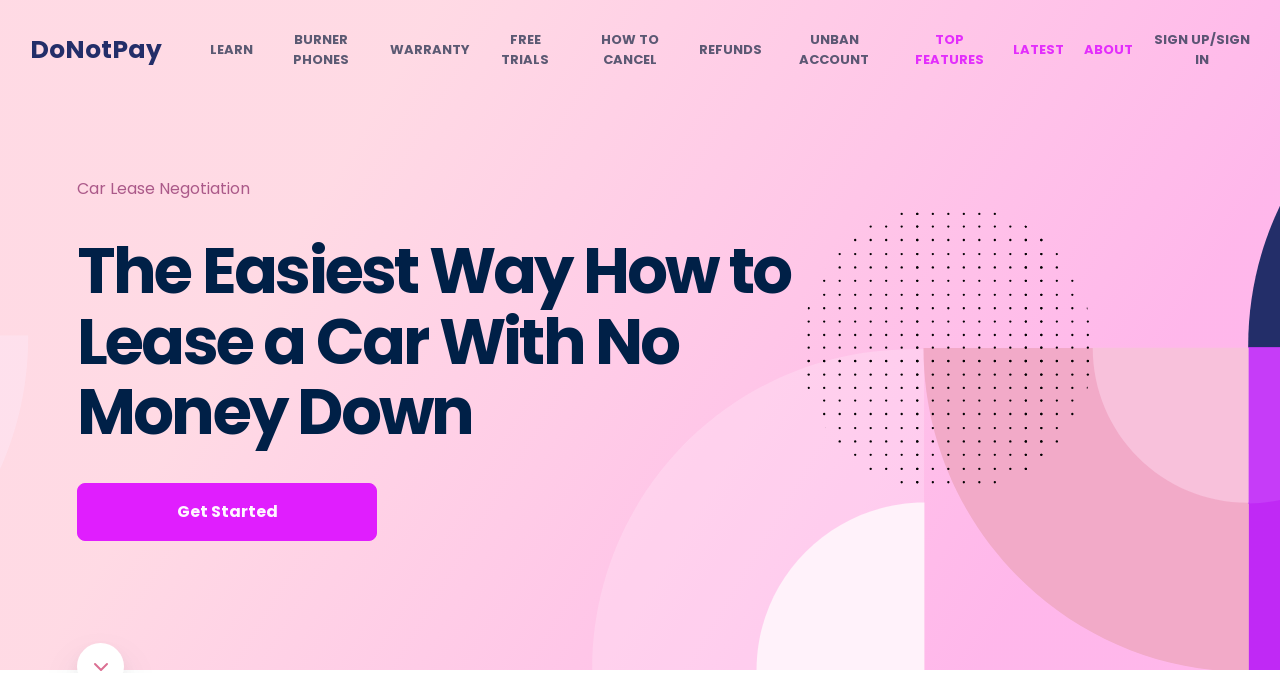What is the main purpose of this webpage? Examine the screenshot and reply using just one word or a brief phrase.

Lease a car with no money down